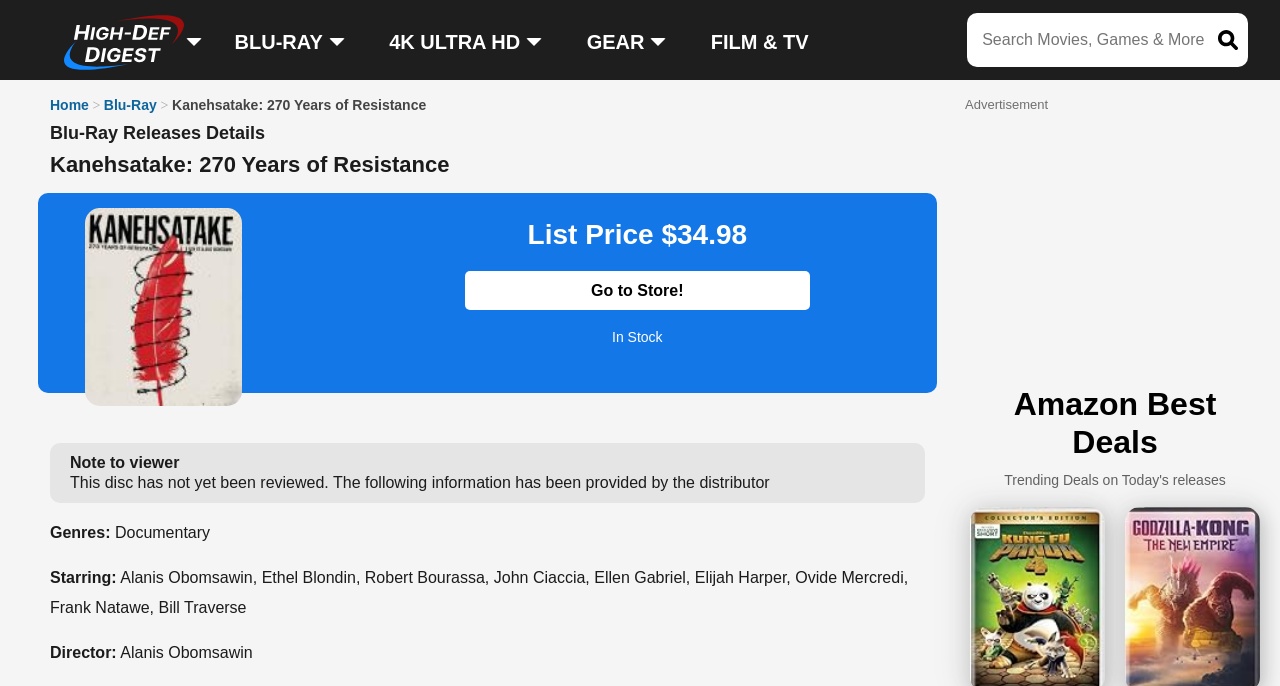What is the list price of the Blu-ray?
Based on the image content, provide your answer in one word or a short phrase.

$34.98